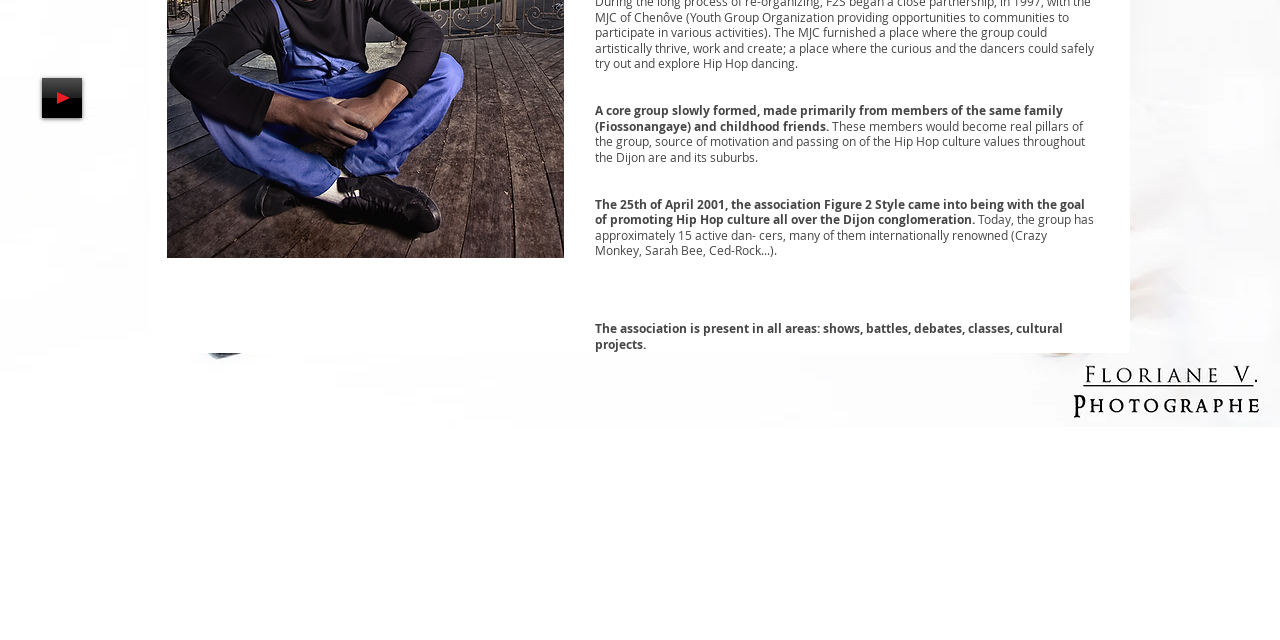Using the description: "aria-label="Play"", determine the UI element's bounding box coordinates. Ensure the coordinates are in the format of four float numbers between 0 and 1, i.e., [left, top, right, bottom].

[0.033, 0.122, 0.064, 0.184]